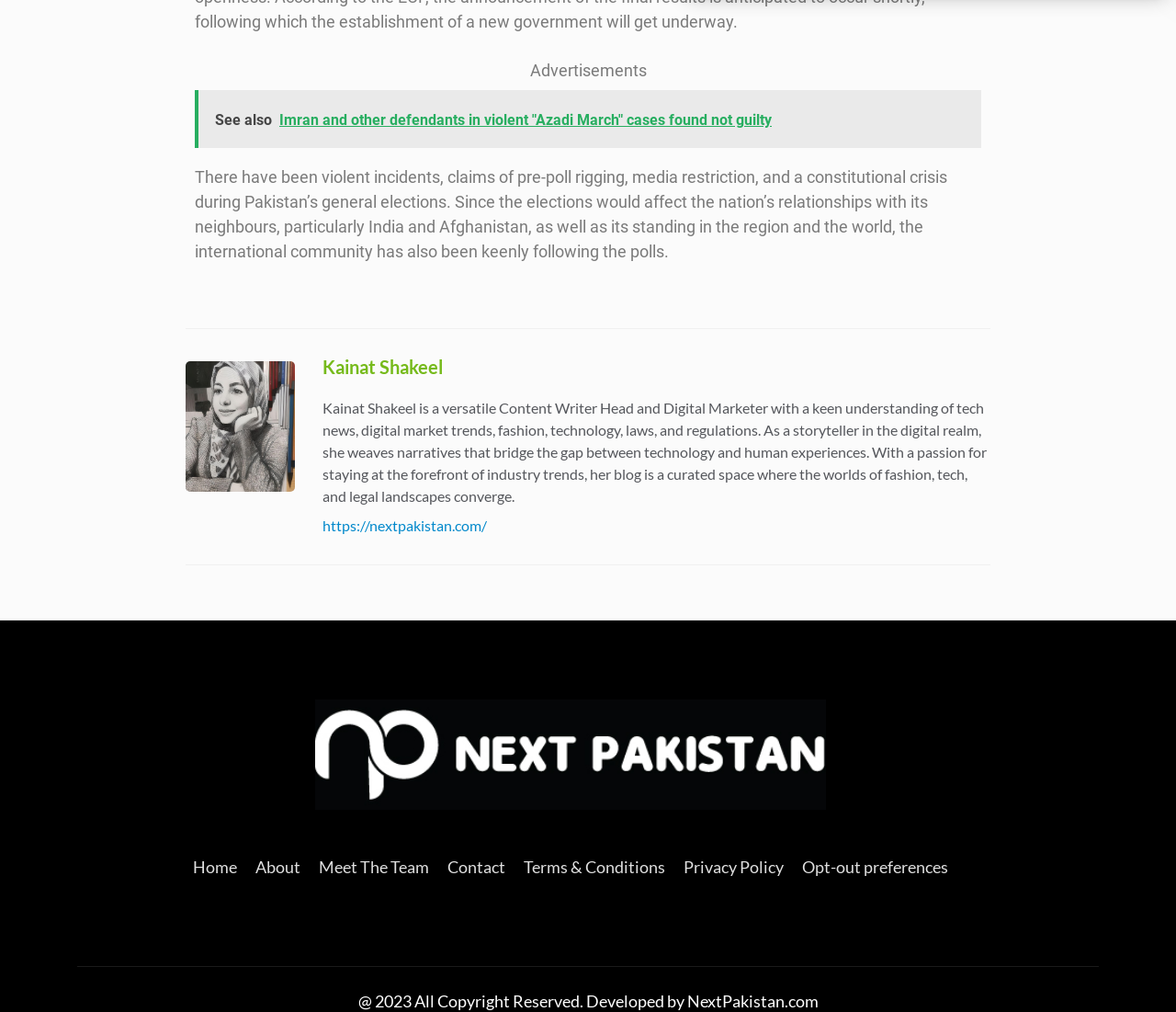Kindly determine the bounding box coordinates of the area that needs to be clicked to fulfill this instruction: "Contact the team".

[0.38, 0.841, 0.43, 0.873]